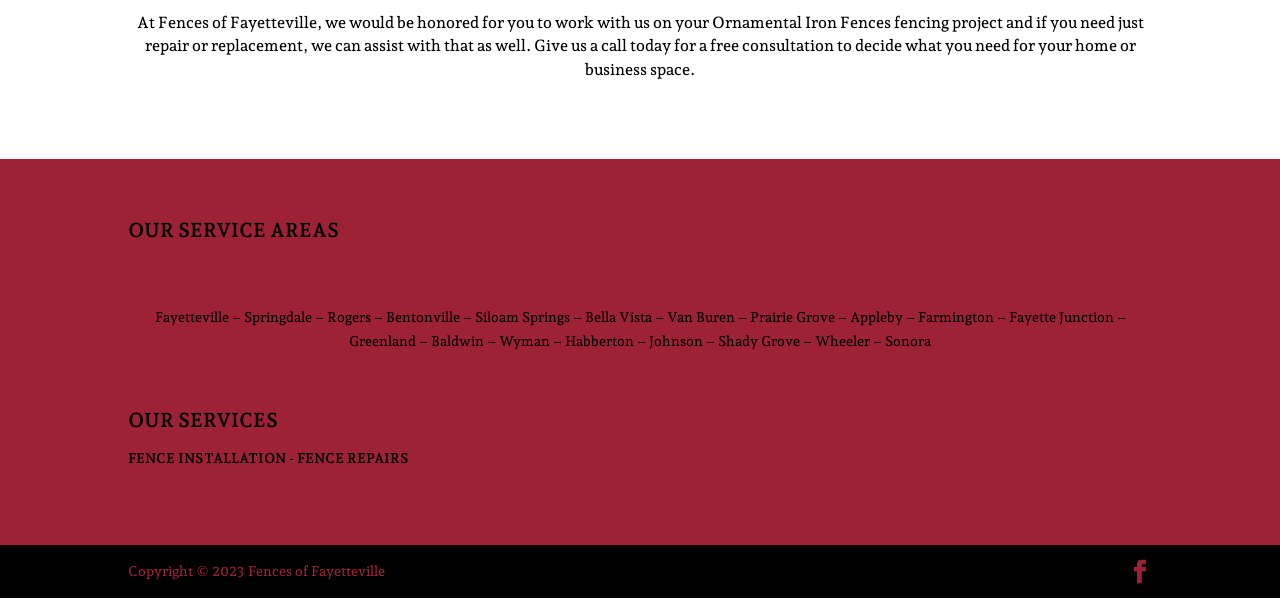What year does the copyright of Fences of Fayetteville belong to?
Observe the image and answer the question with a one-word or short phrase response.

2023